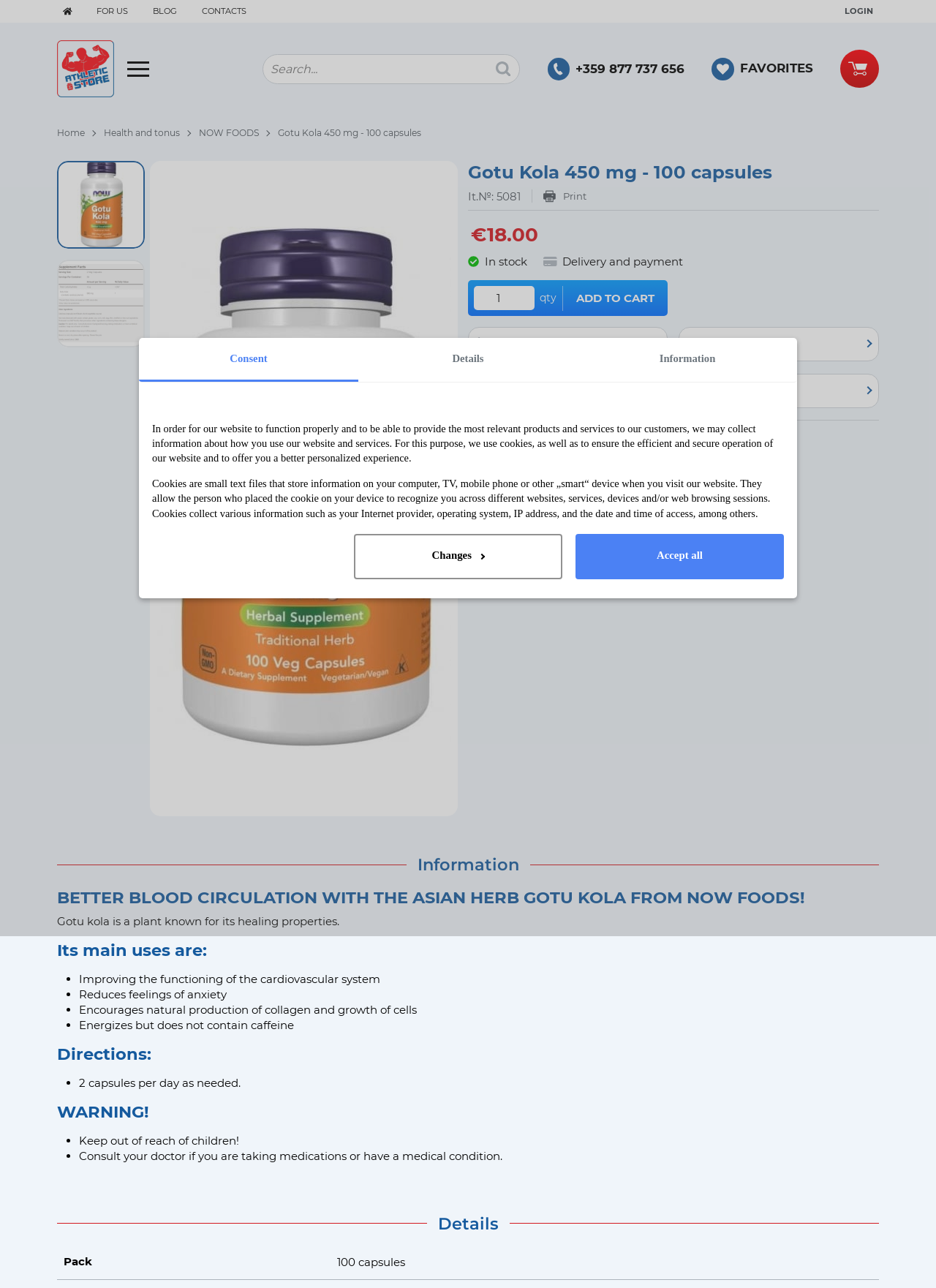What is the product name?
Refer to the image and provide a one-word or short phrase answer.

Gotu Kola 450 mg - 100 capsules